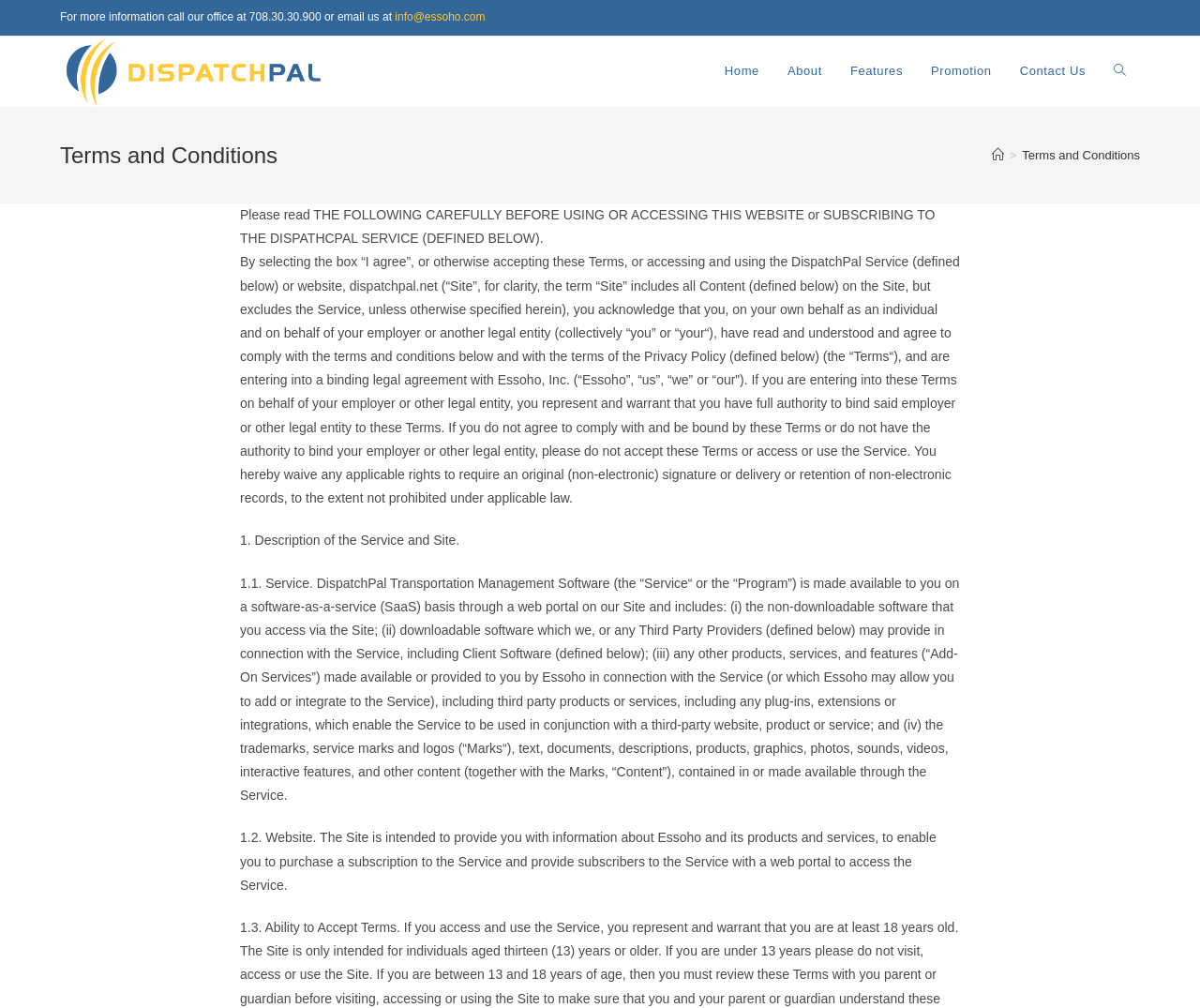Select the bounding box coordinates of the element I need to click to carry out the following instruction: "Click the DispatchPal link".

[0.05, 0.063, 0.273, 0.077]